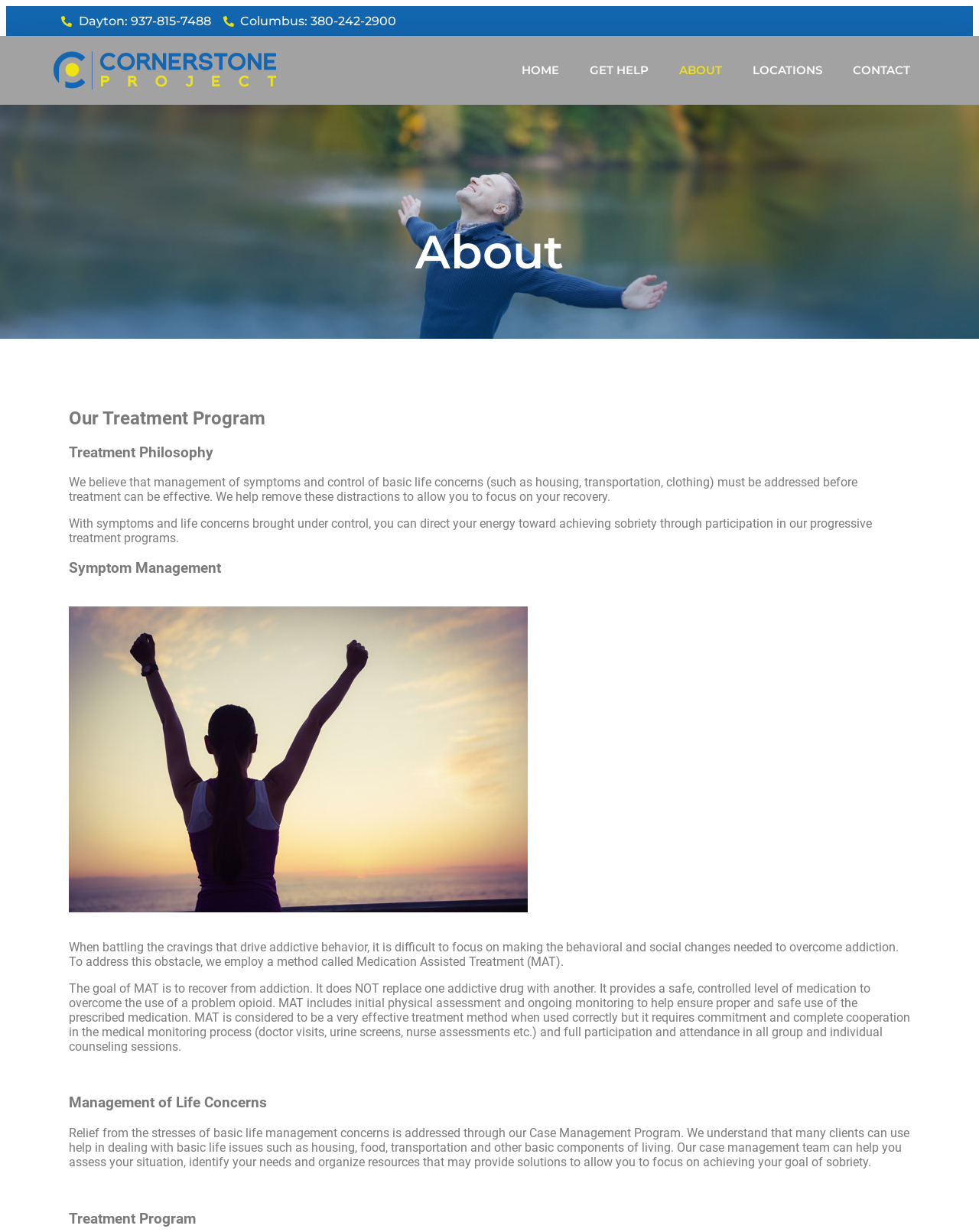Reply to the question below using a single word or brief phrase:
What is the focus of the treatment program?

Sobriety